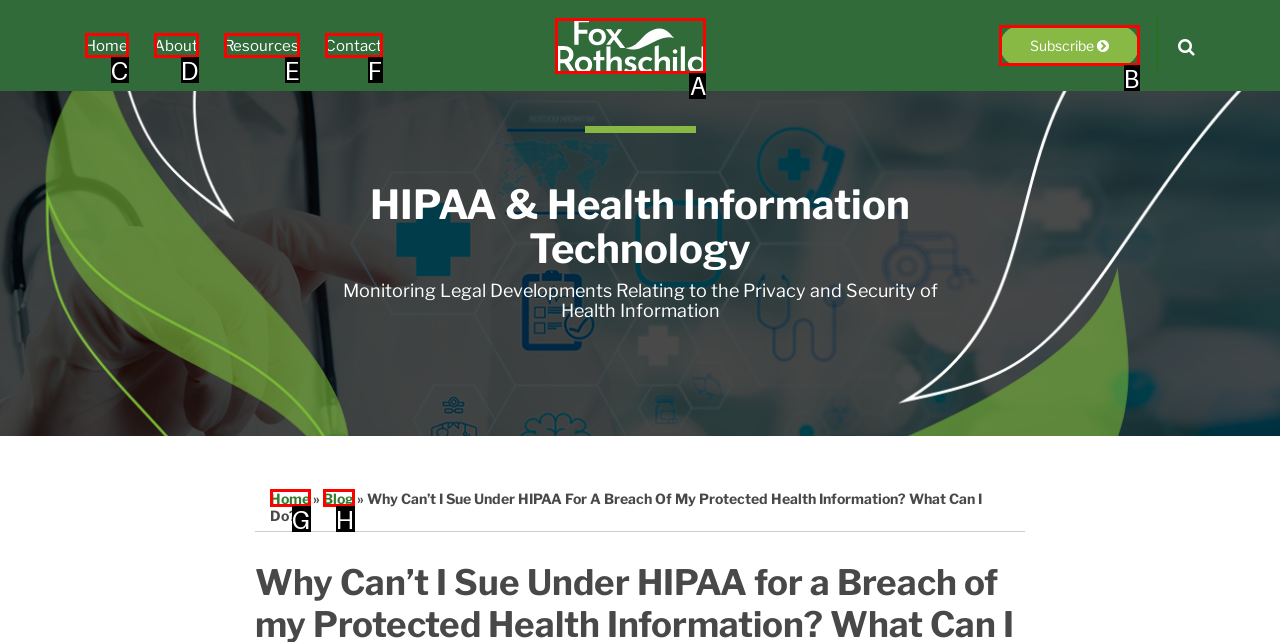From the provided options, which letter corresponds to the element described as: alt="Fox Rothschild LLP logo"
Answer with the letter only.

A